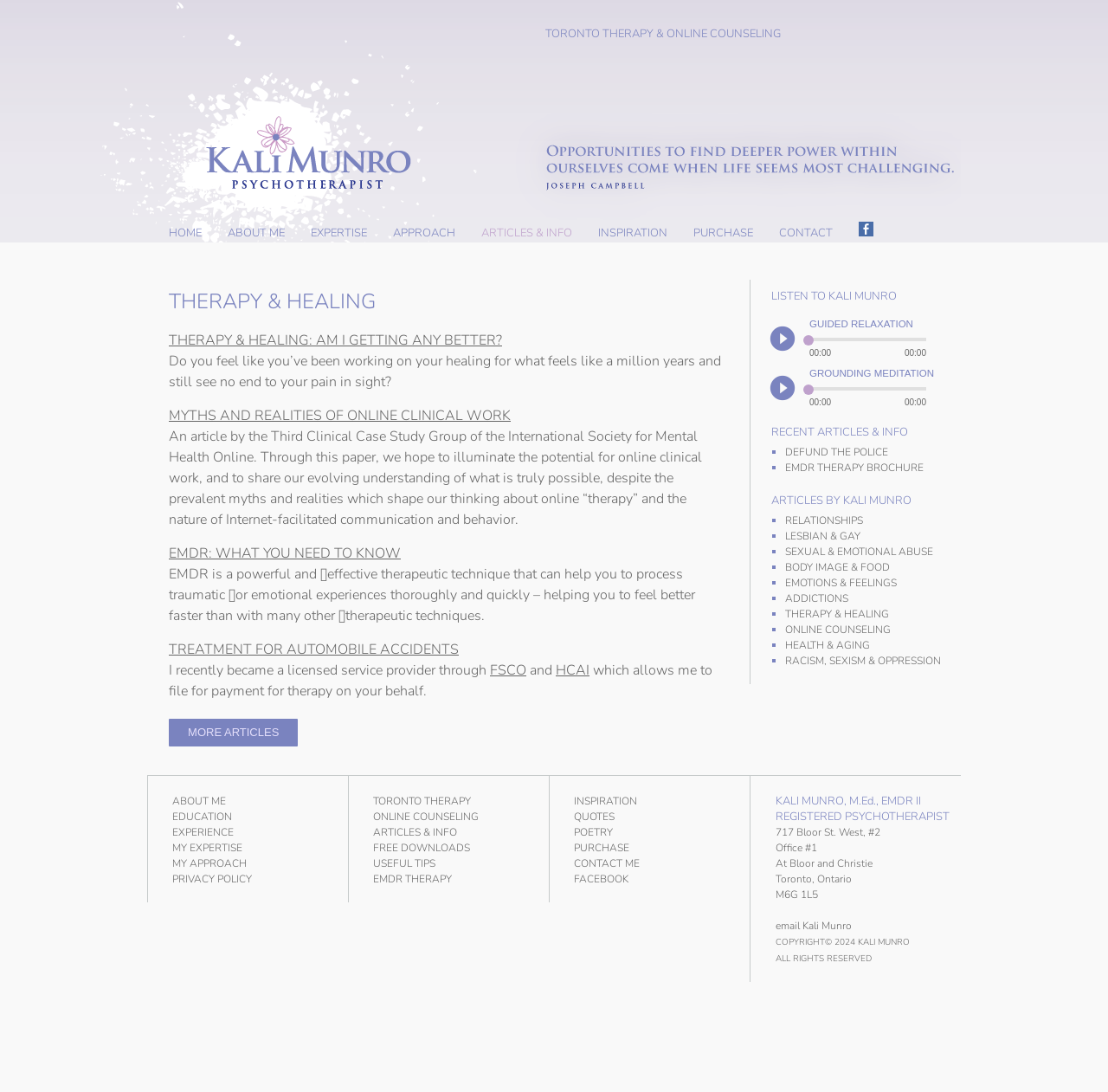Based on the element description: "HCAI", identify the UI element and provide its bounding box coordinates. Use four float numbers between 0 and 1, [left, top, right, bottom].

[0.502, 0.605, 0.532, 0.623]